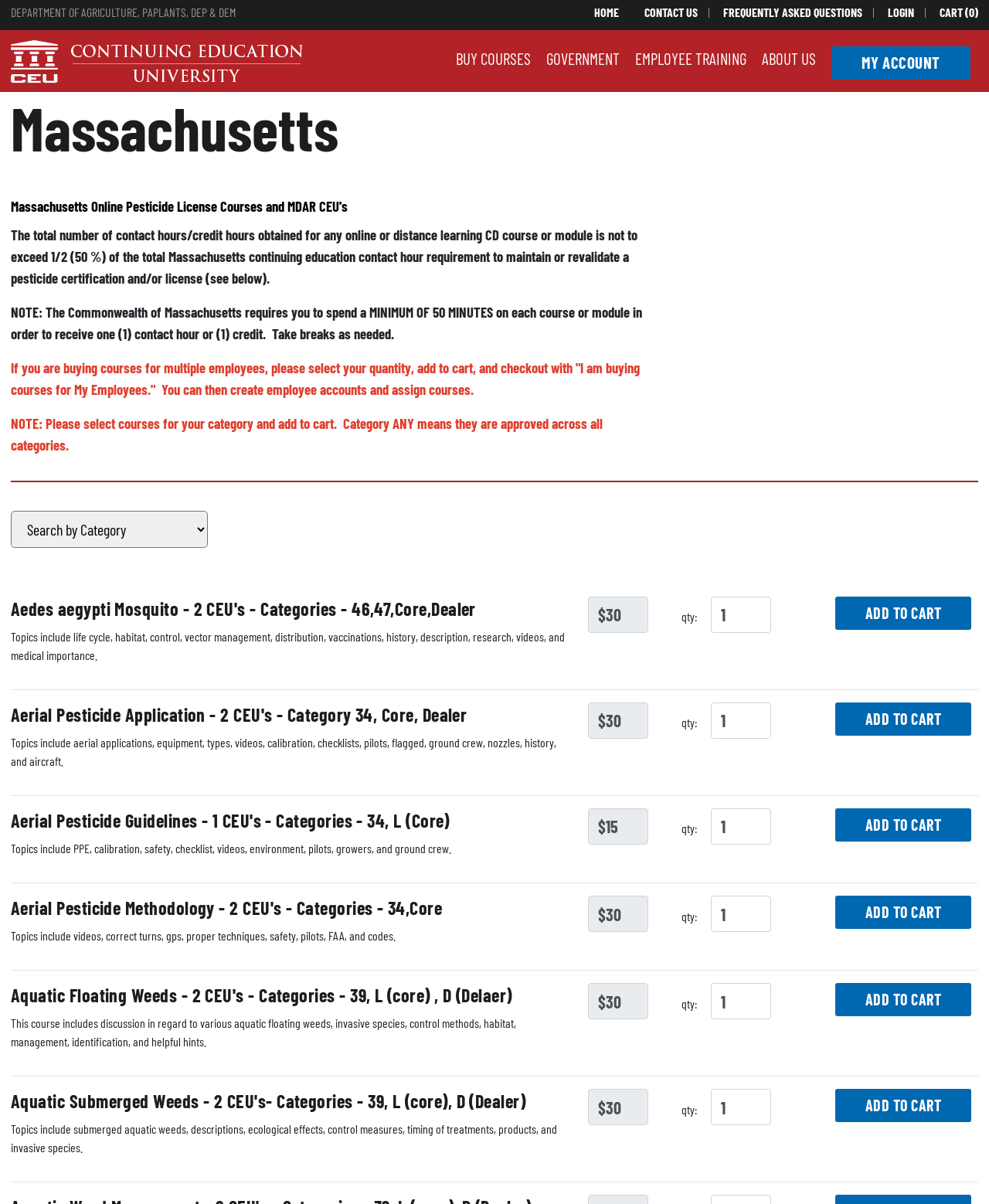Please find the bounding box coordinates of the section that needs to be clicked to achieve this instruction: "Add 'Aedes aegypti Mosquito - 2 CEU's' course to cart".

[0.844, 0.495, 0.982, 0.523]